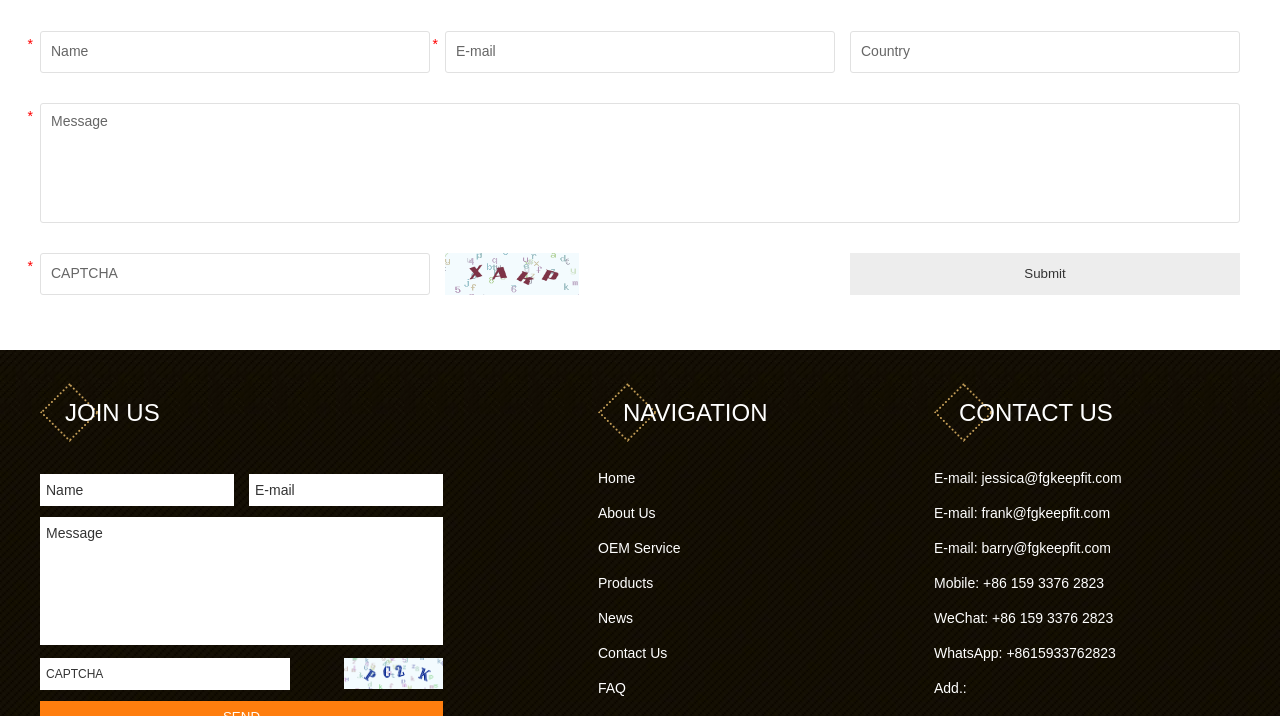Bounding box coordinates are specified in the format (top-left x, top-left y, bottom-right x, bottom-right y). All values are floating point numbers bounded between 0 and 1. Please provide the bounding box coordinate of the region this sentence describes: name="content" placeholder="Message"

[0.031, 0.143, 0.969, 0.311]